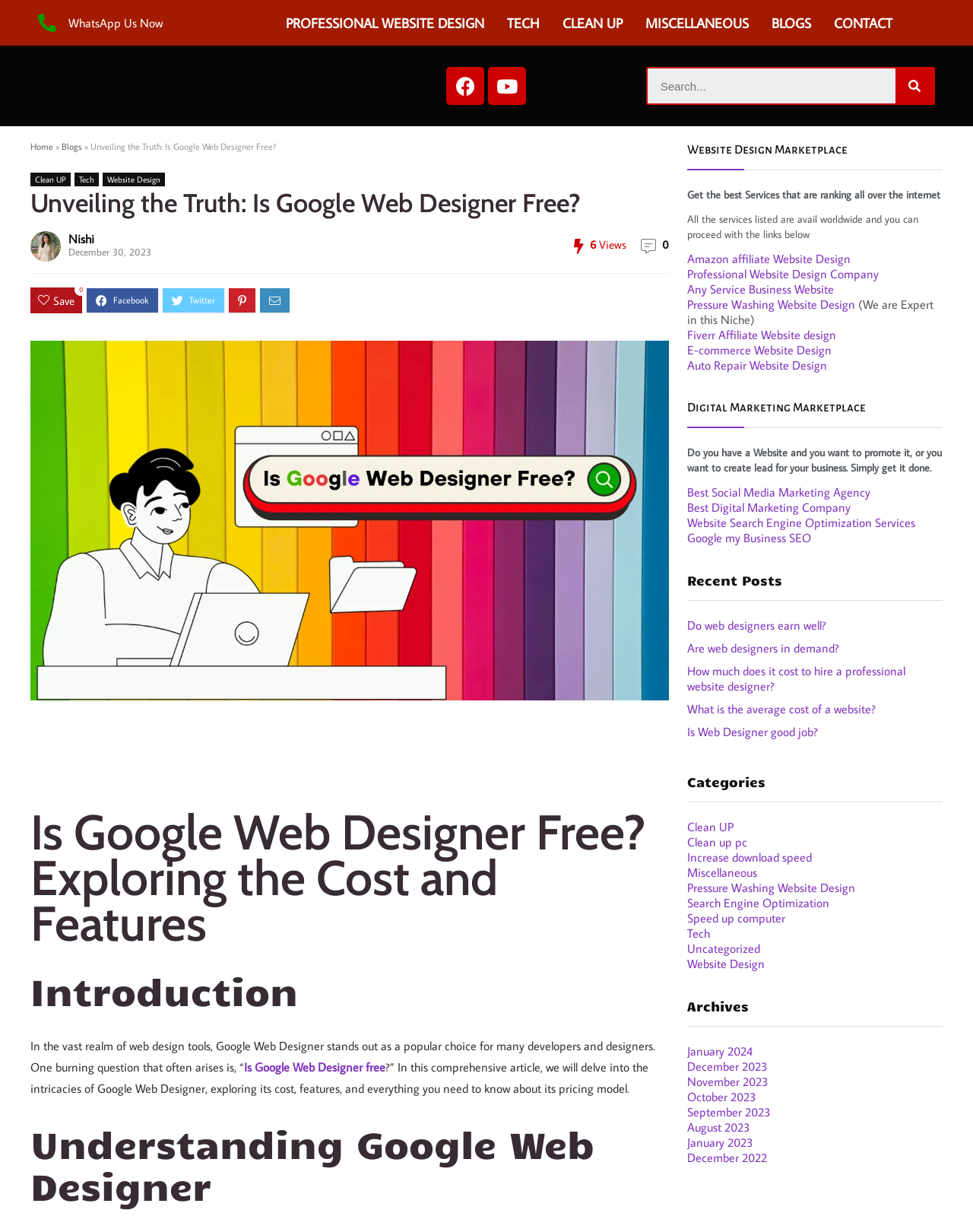Find the bounding box coordinates of the clickable area that will achieve the following instruction: "Search for something".

[0.664, 0.054, 0.961, 0.085]